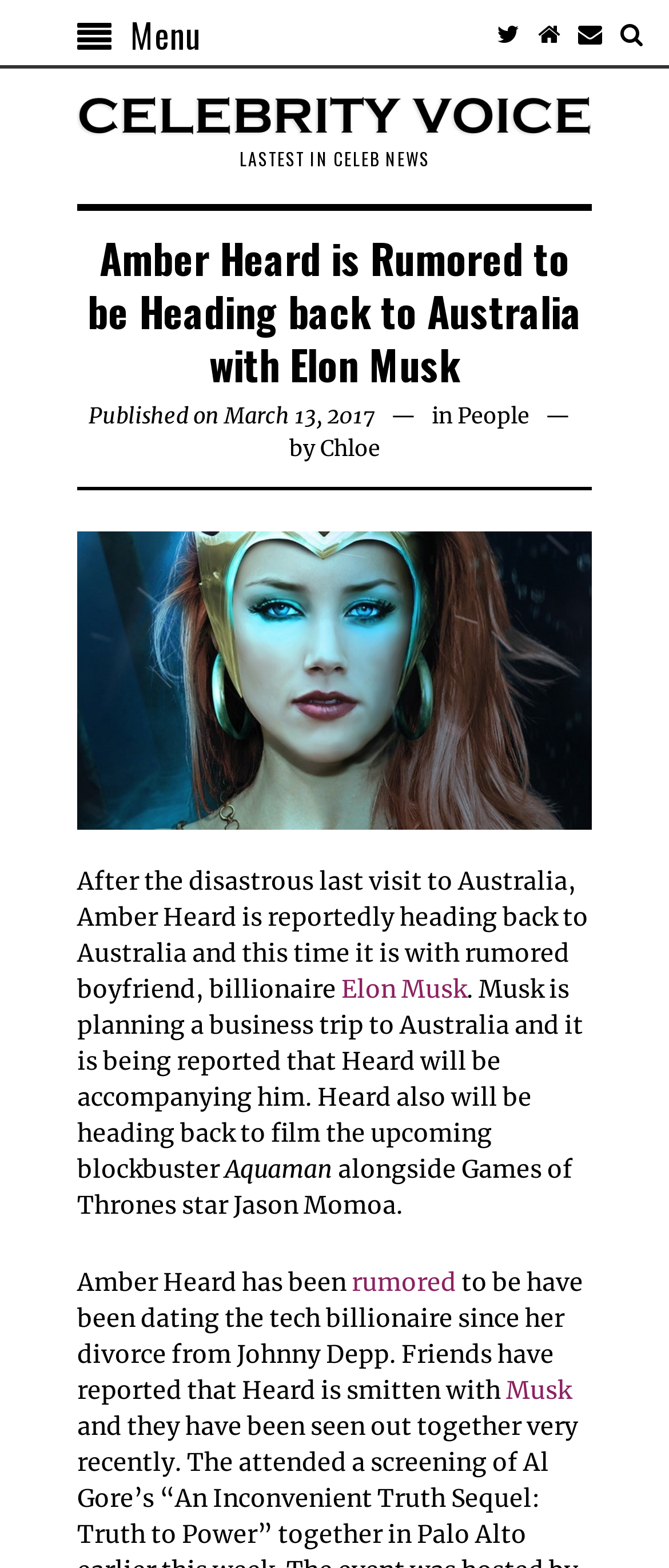Please mark the bounding box coordinates of the area that should be clicked to carry out the instruction: "Read news about Kampot Multi-Purpose Port Inaugurated".

None